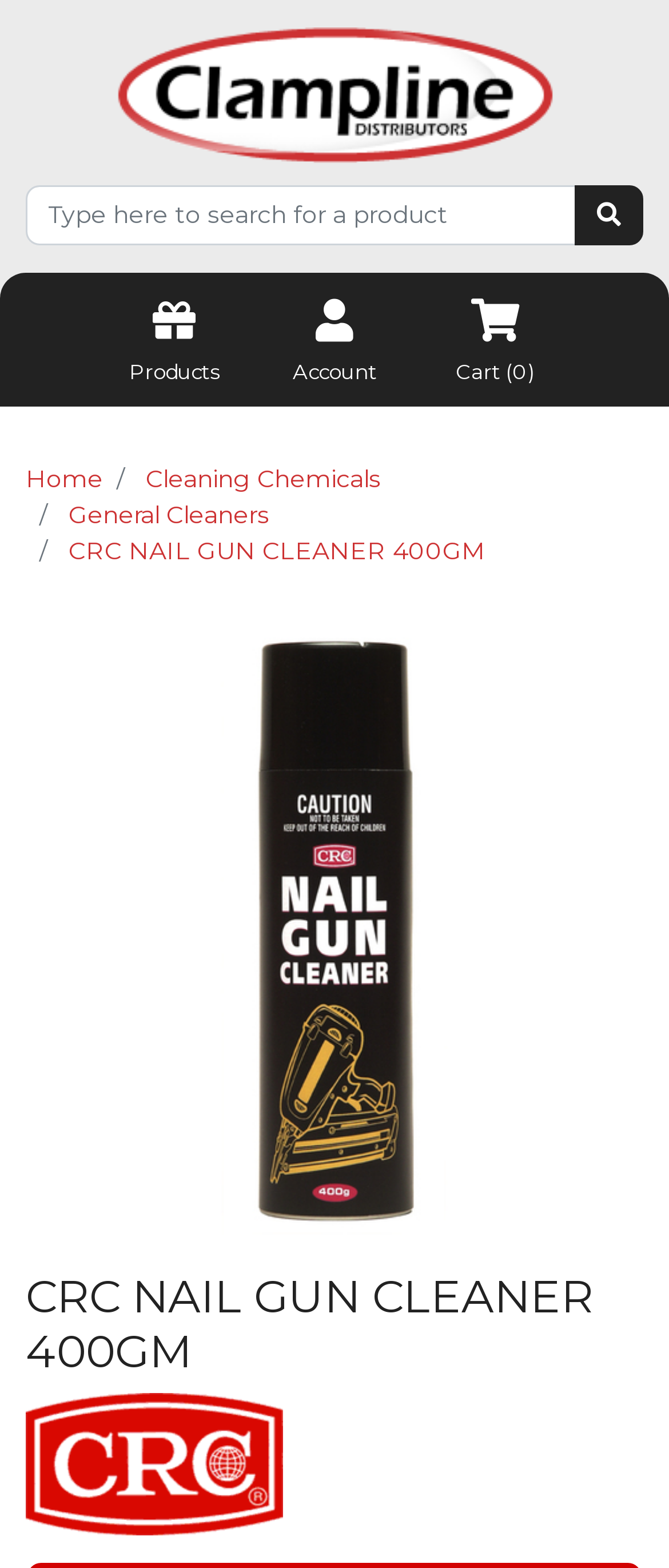Provide a brief response to the question below using one word or phrase:
How many navigation links are in the breadcrumb?

4